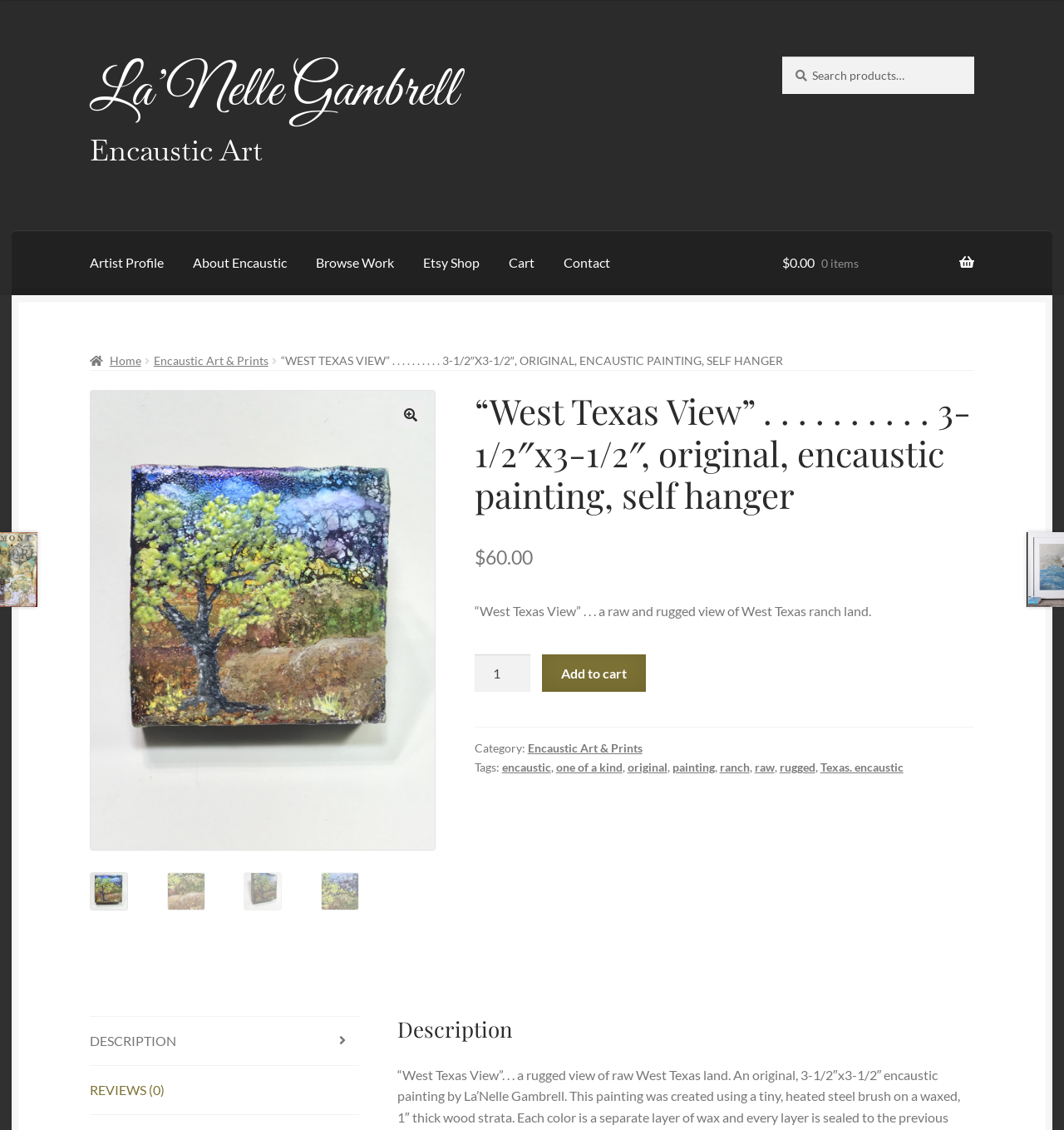With reference to the image, please provide a detailed answer to the following question: What is the medium used to create the painting?

I found the medium used to create the painting by looking at the title of the webpage, which mentions 'encaustic painting'. This indicates that the medium used to create the painting is encaustic.